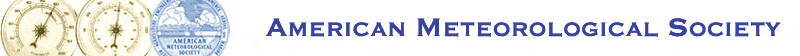Offer an in-depth description of the image shown.

The image features the official logo of the American Meteorological Society, prominently displayed at the top of a webpage. The design incorporates historical meteorological instruments, symbolizing the society's dedication to advancing the atmospheric and related sciences. The text "AMERICAN METEOROLOGICAL SOCIETY" is elegantly inscribed in blue, reinforcing the organization's prominent identity in the field of meteorology. This logo serves as a visual anchor for a webpage presenting an abstract titled "A National Temperature Record at Loma, Montana," showcasing research and discussions relevant to climate and weather observations.